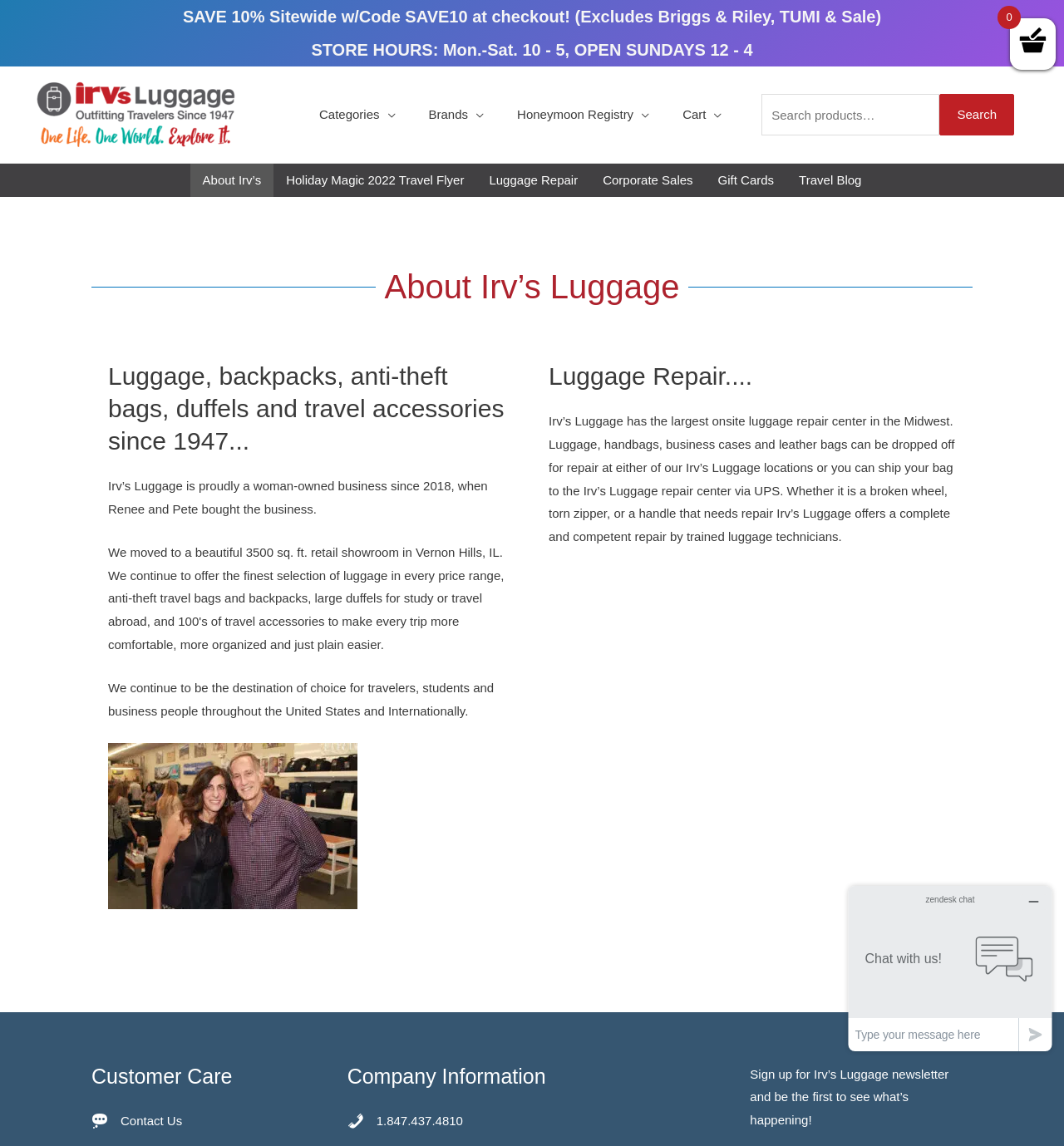Please identify the coordinates of the bounding box for the clickable region that will accomplish this instruction: "Search for luggage".

[0.716, 0.082, 0.883, 0.118]